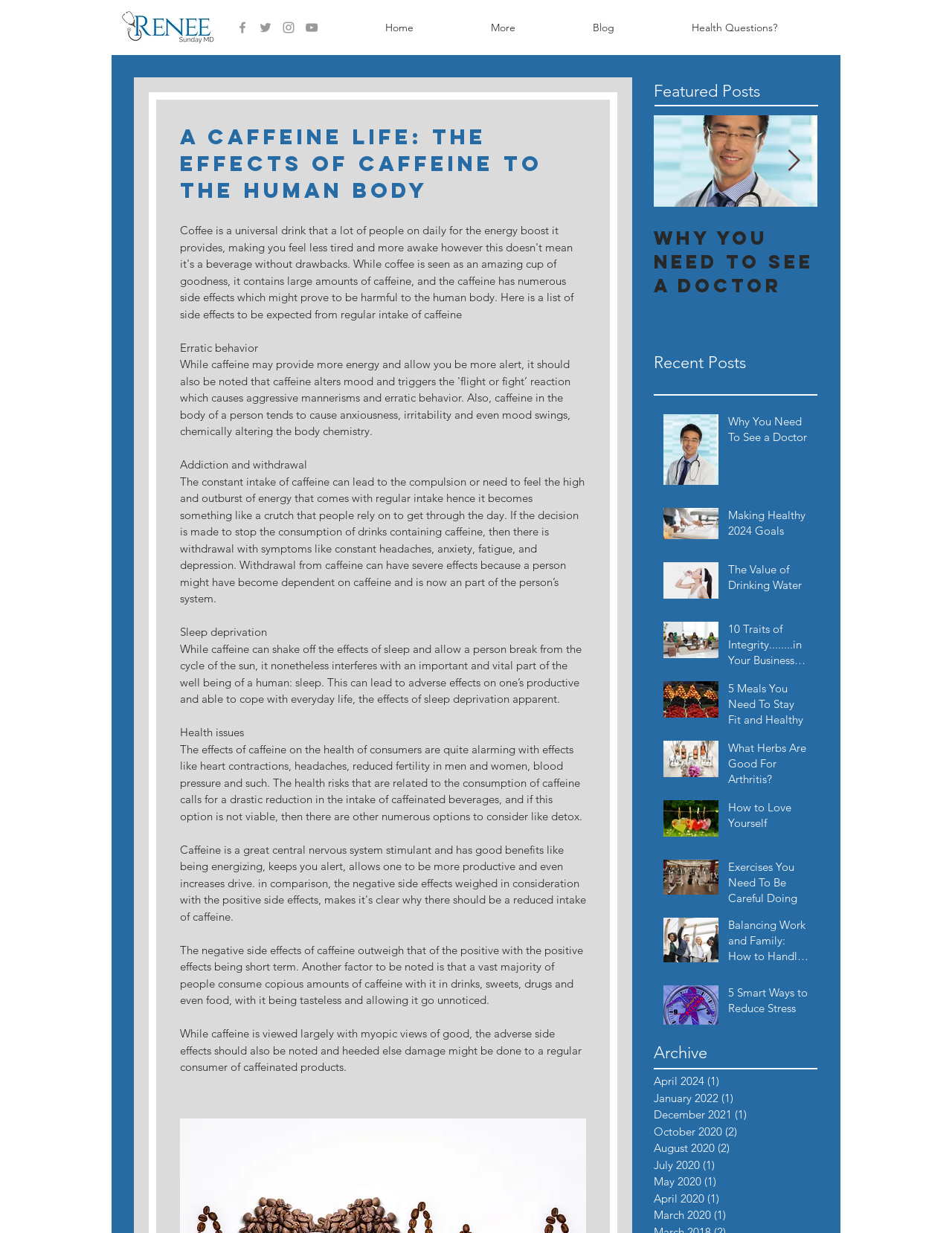What is the topic of the featured post 'Why You Need To See a Doctor'?
Examine the webpage screenshot and provide an in-depth answer to the question.

The topic of the featured post 'Why You Need To See a Doctor' can be inferred to be related to health because it is listed under the 'Featured Posts' section and the title suggests a health-related topic.